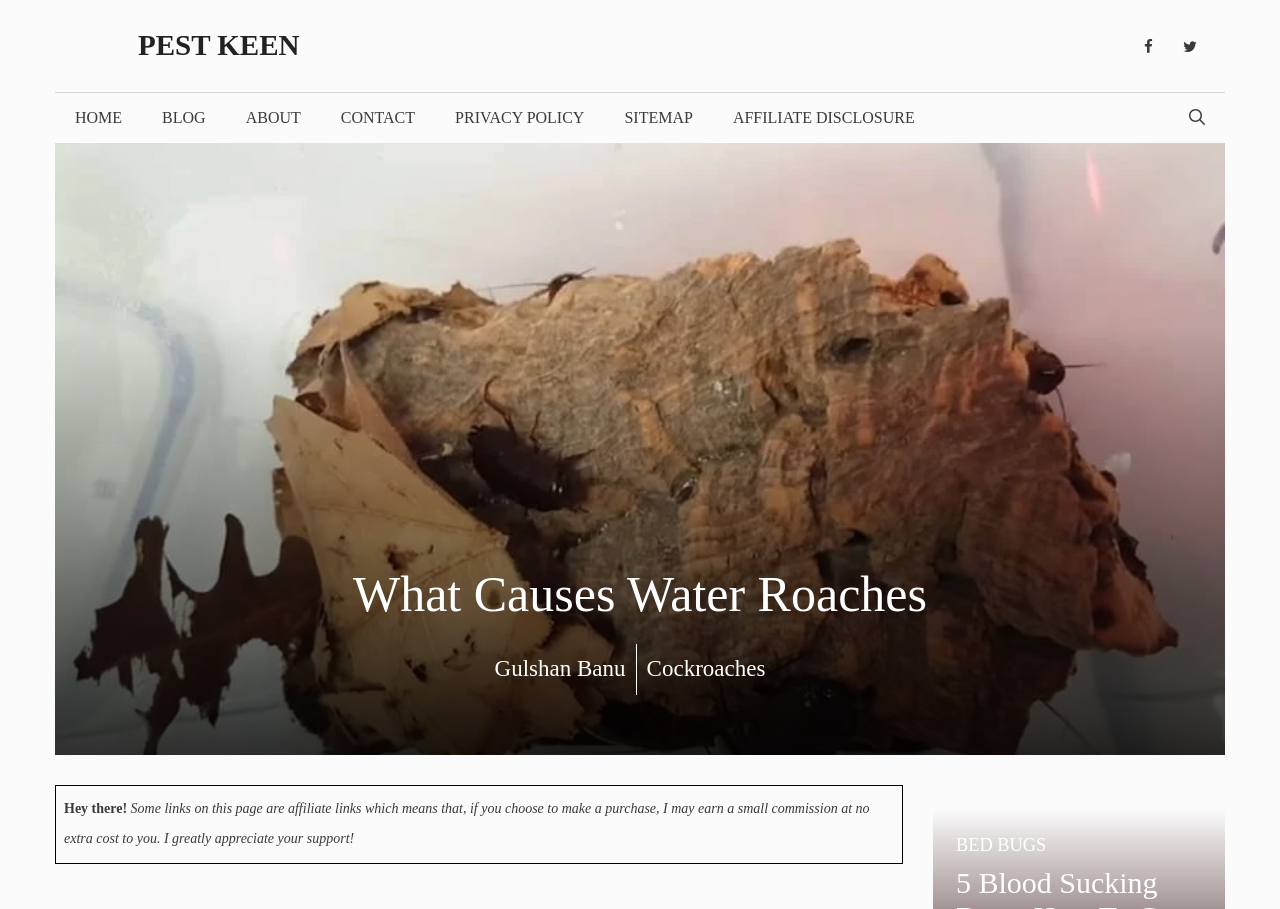What is the topic of the current webpage?
Provide a thorough and detailed answer to the question.

The topic of the current webpage can be found in the main heading, which is 'What Causes Water Roaches'.